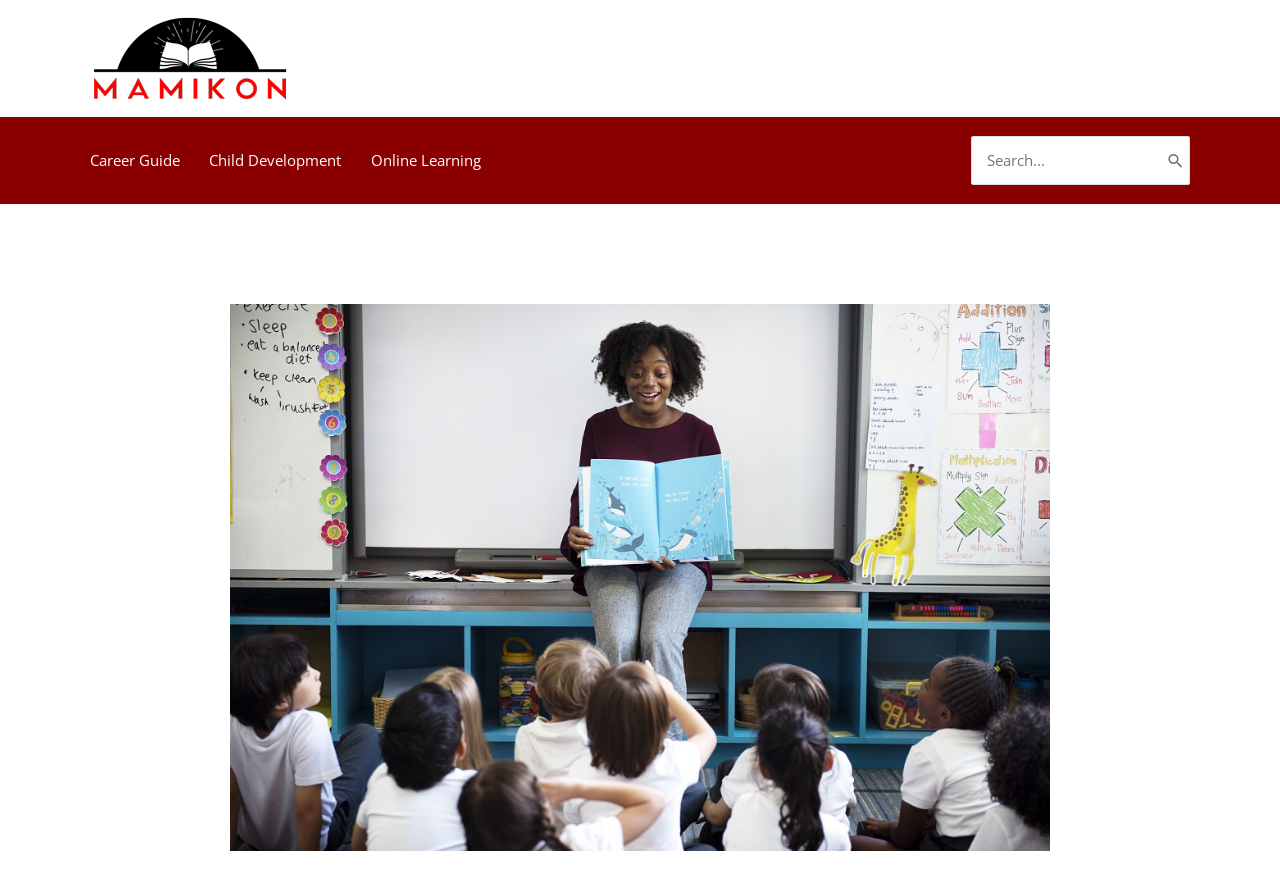Identify the bounding box for the given UI element using the description provided. Coordinates should be in the format (top-left x, top-left y, bottom-right x, bottom-right y) and must be between 0 and 1. Here is the description: alt="Logo"

[0.07, 0.052, 0.227, 0.077]